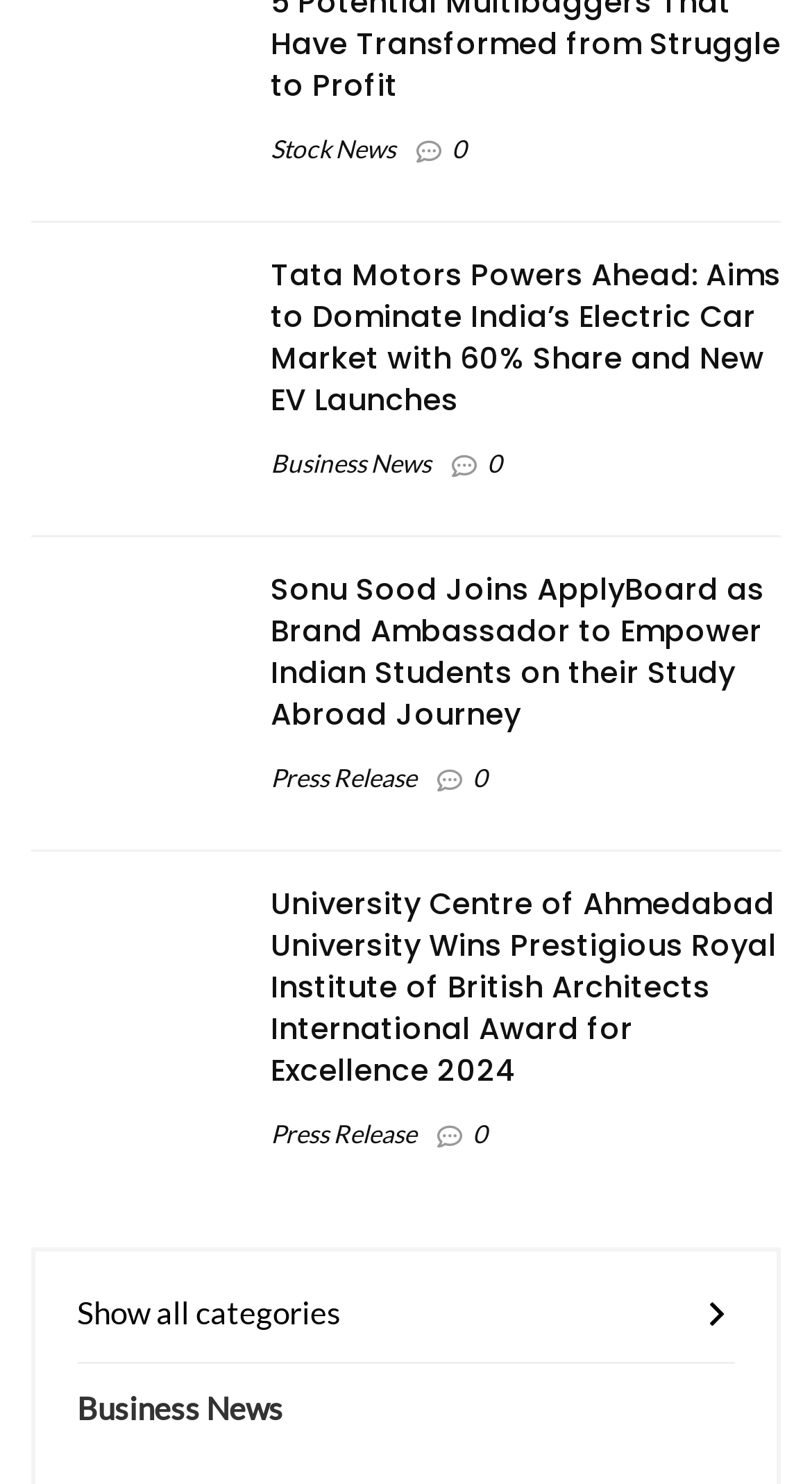Specify the bounding box coordinates of the element's area that should be clicked to execute the given instruction: "View Business News". The coordinates should be four float numbers between 0 and 1, i.e., [left, top, right, bottom].

[0.333, 0.302, 0.531, 0.323]